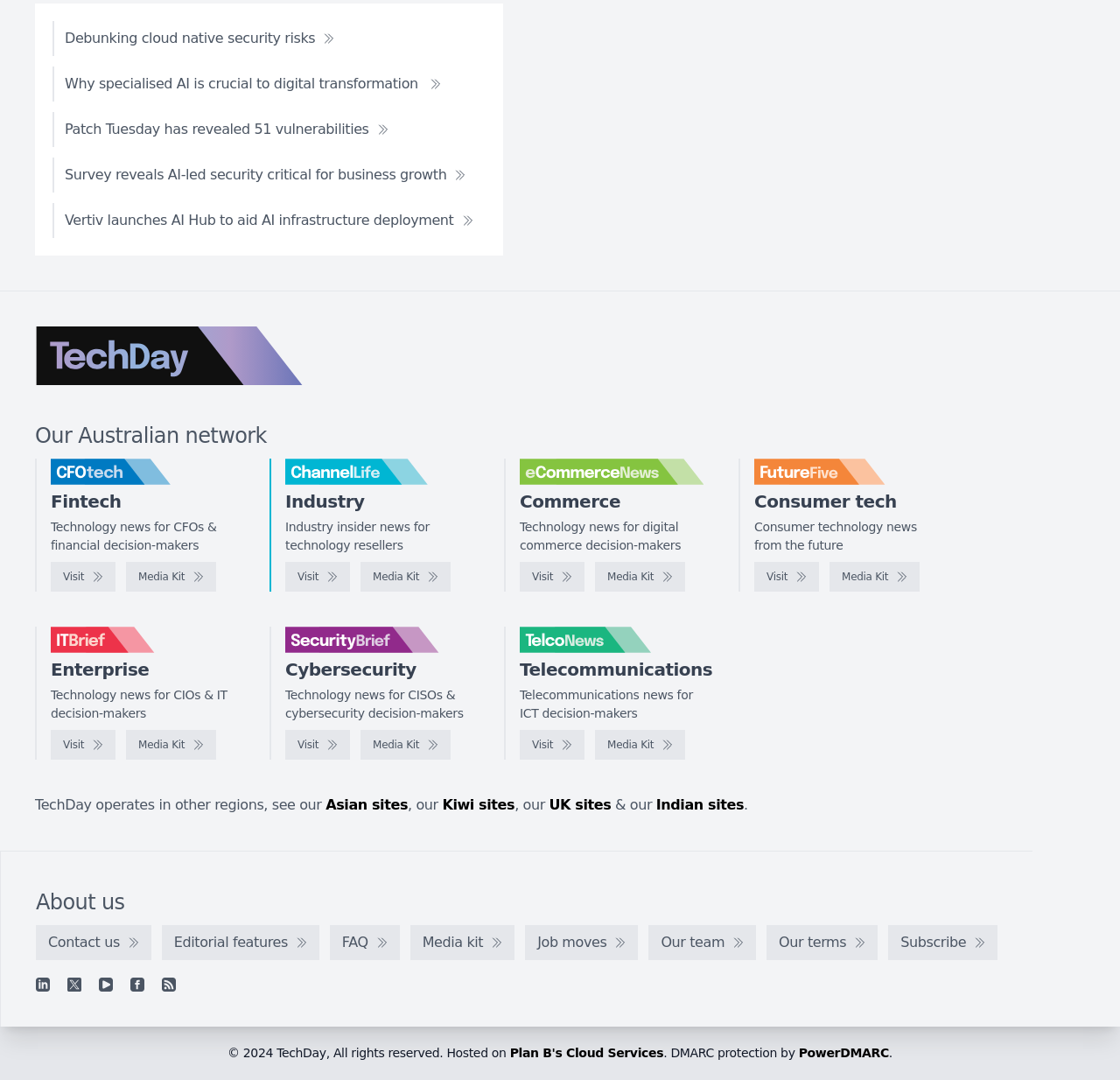Determine the bounding box coordinates of the clickable region to follow the instruction: "Click on the 'FREE SAMPLE' link".

None